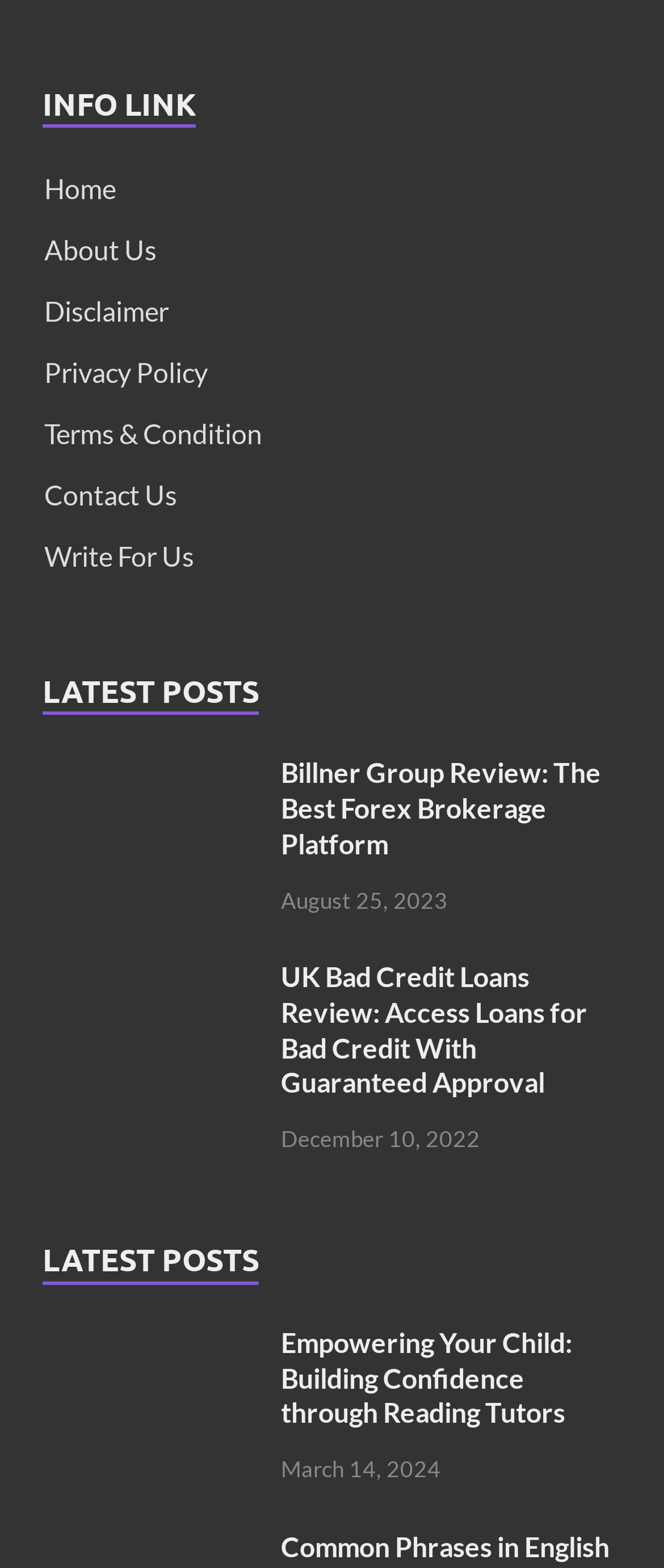What is the title of the latest post?
Refer to the image and offer an in-depth and detailed answer to the question.

I looked at the posts listed on the webpage and found that the latest post is 'Billner Group Online Review', which is indicated by the date 'August 25, 2023'.